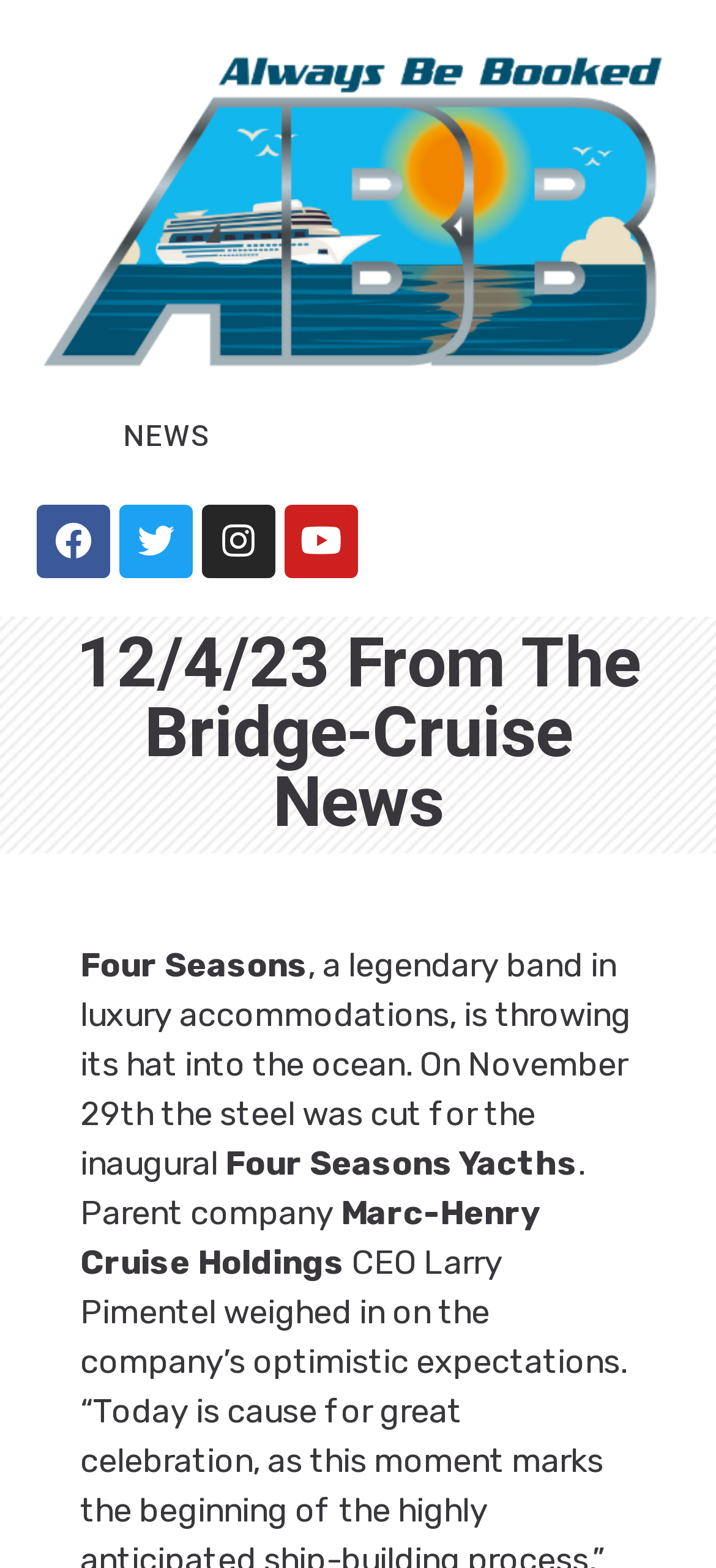What is the topic of the news?
Please provide a detailed answer to the question.

Based on the webpage, the topic of the news is cruise news, which is indicated by the 'NEWS' button and the heading '12/4/23 From The Bridge-Cruise News'.